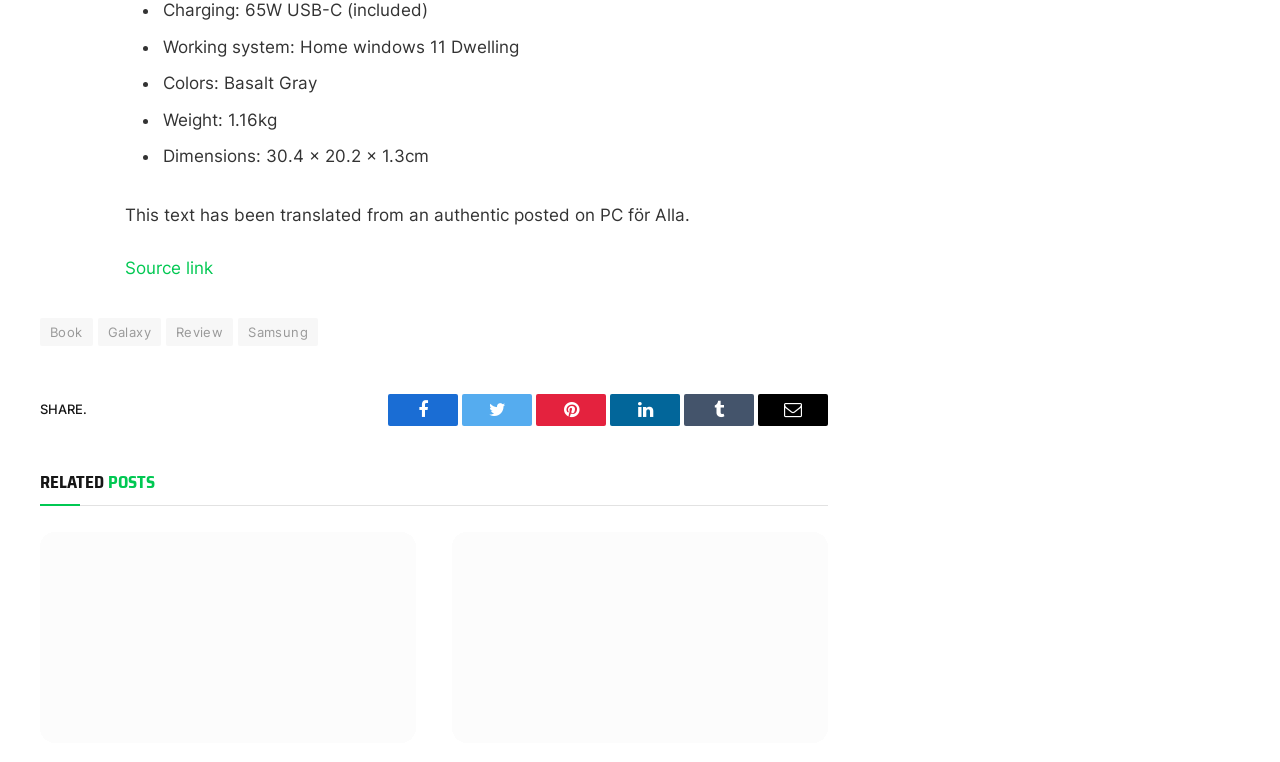How many related posts are shown on the webpage?
Please answer the question with as much detail and depth as you can.

The answer can be found by counting the number of link elements under the 'RELATED POSTS' heading. There are two link elements, which correspond to two related posts.